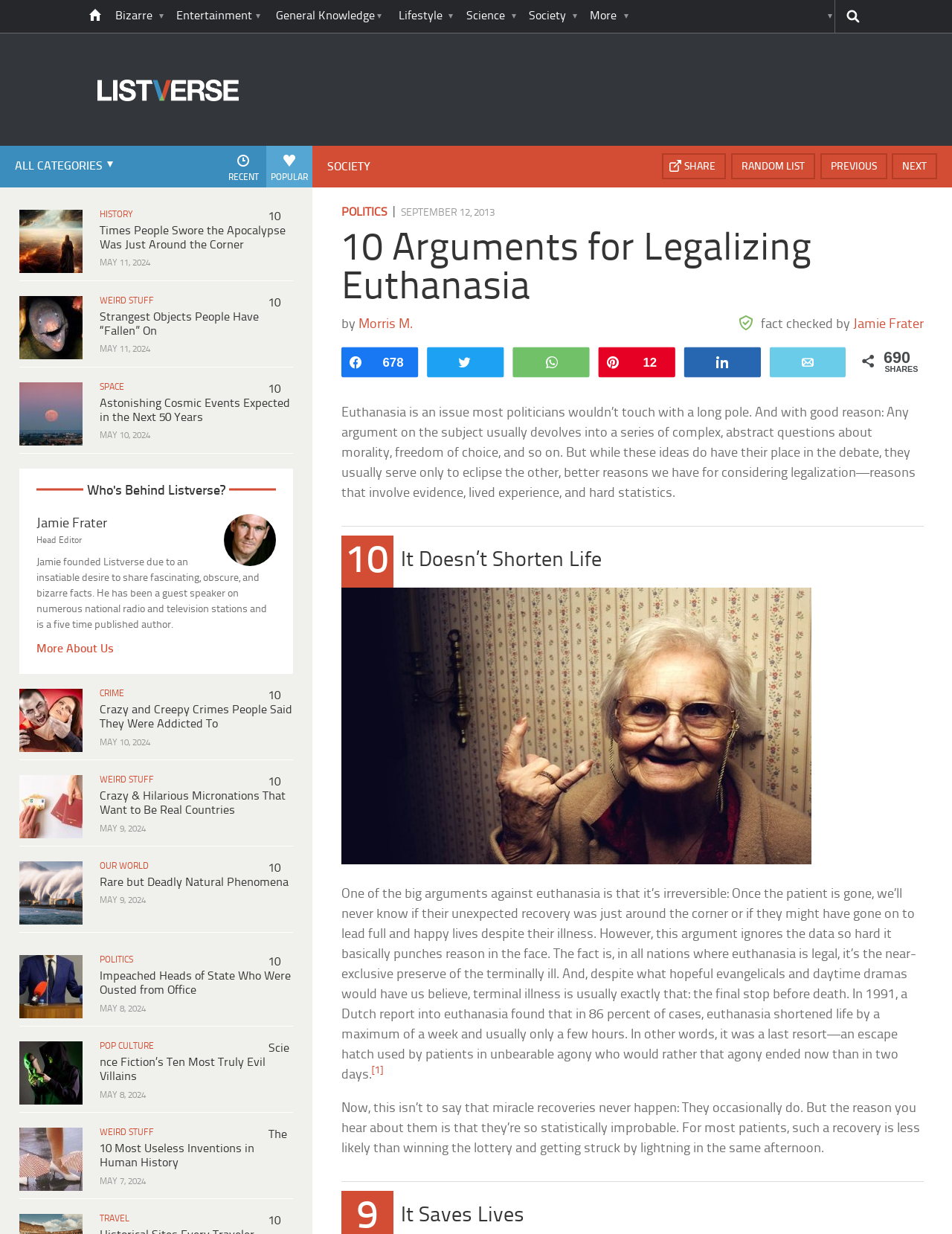Identify the text that serves as the heading for the webpage and generate it.

10 Arguments for Legalizing Euthanasia